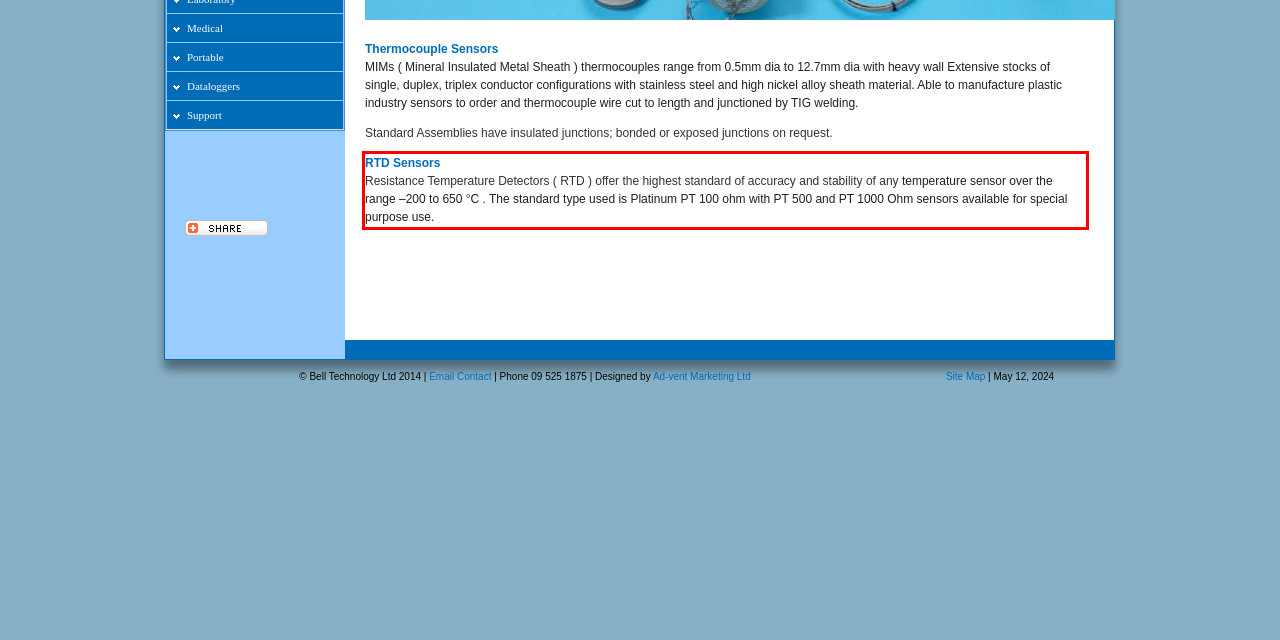Inspect the webpage screenshot that has a red bounding box and use OCR technology to read and display the text inside the red bounding box.

RTD Sensors Resistance Temperature Detectors ( RTD ) offer the highest standard of accuracy and stability of any temperature sensor over the range –200 to 650 °C . The standard type used is Platinum PT 100 ohm with PT 500 and PT 1000 Ohm sensors available for special purpose use.